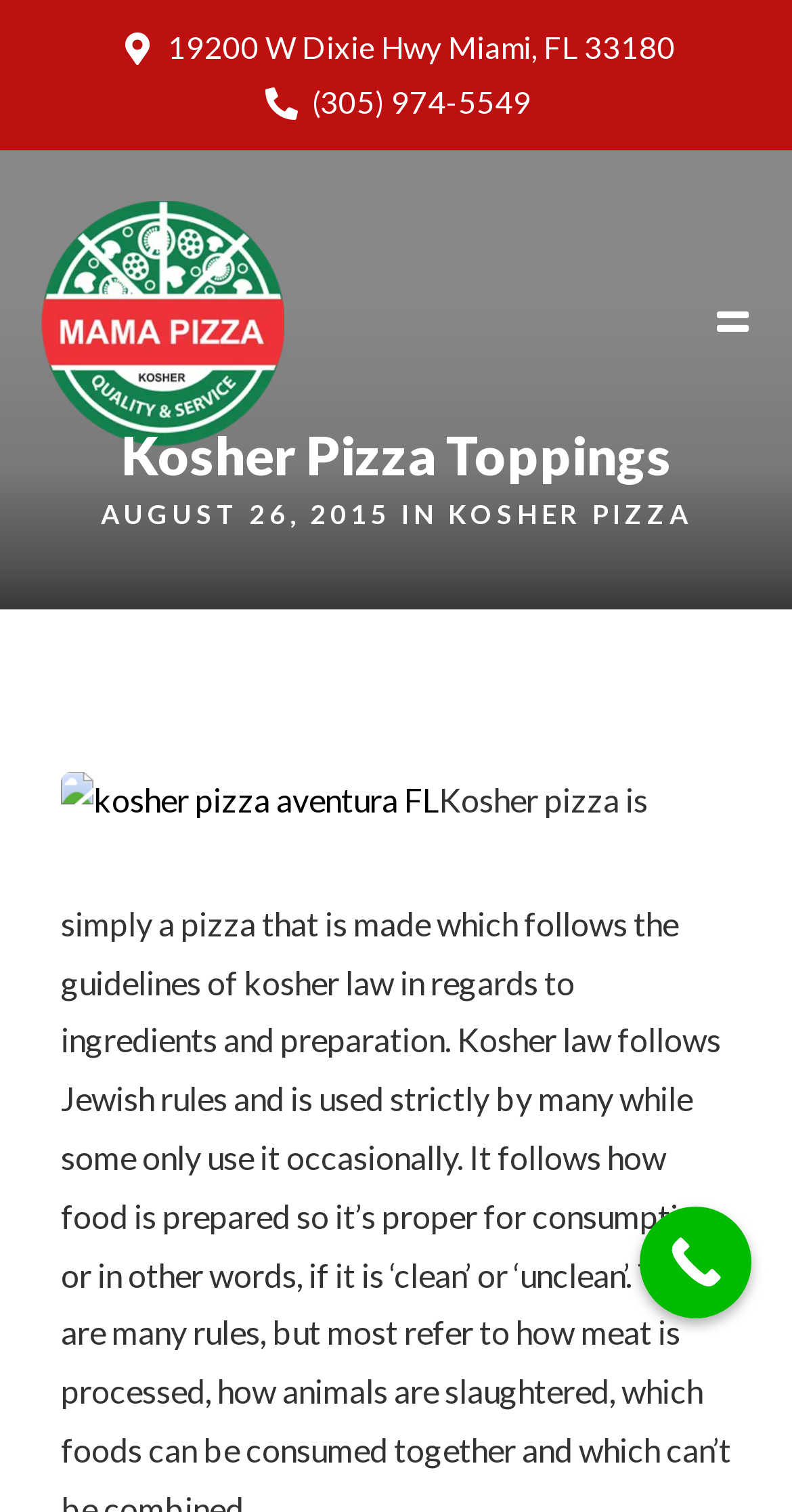Please identify the bounding box coordinates of the region to click in order to complete the task: "learn about kosher pizza". The coordinates must be four float numbers between 0 and 1, specified as [left, top, right, bottom].

[0.565, 0.329, 0.873, 0.35]